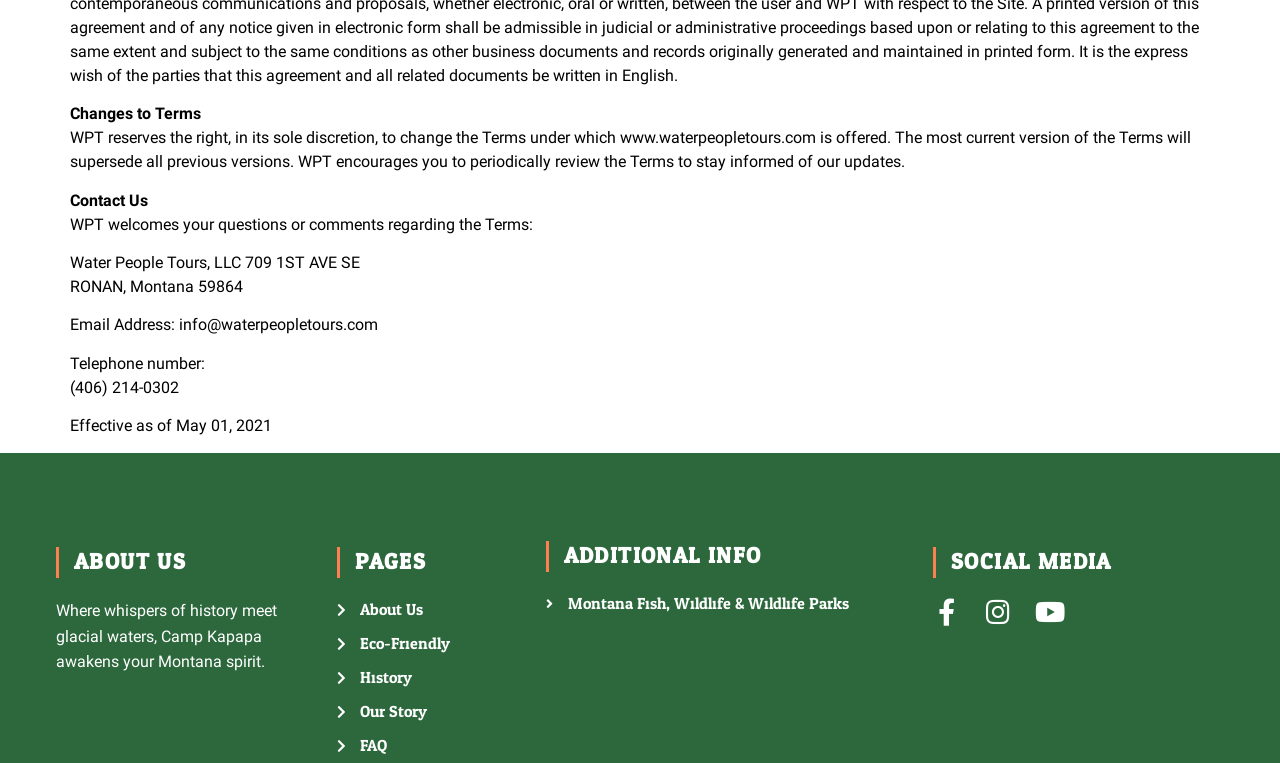What is the email address?
Please give a detailed and elaborate explanation in response to the question.

I found the email address by looking at the contact information section, where it is mentioned as 'Email Address: info@waterpeopletours.com'.